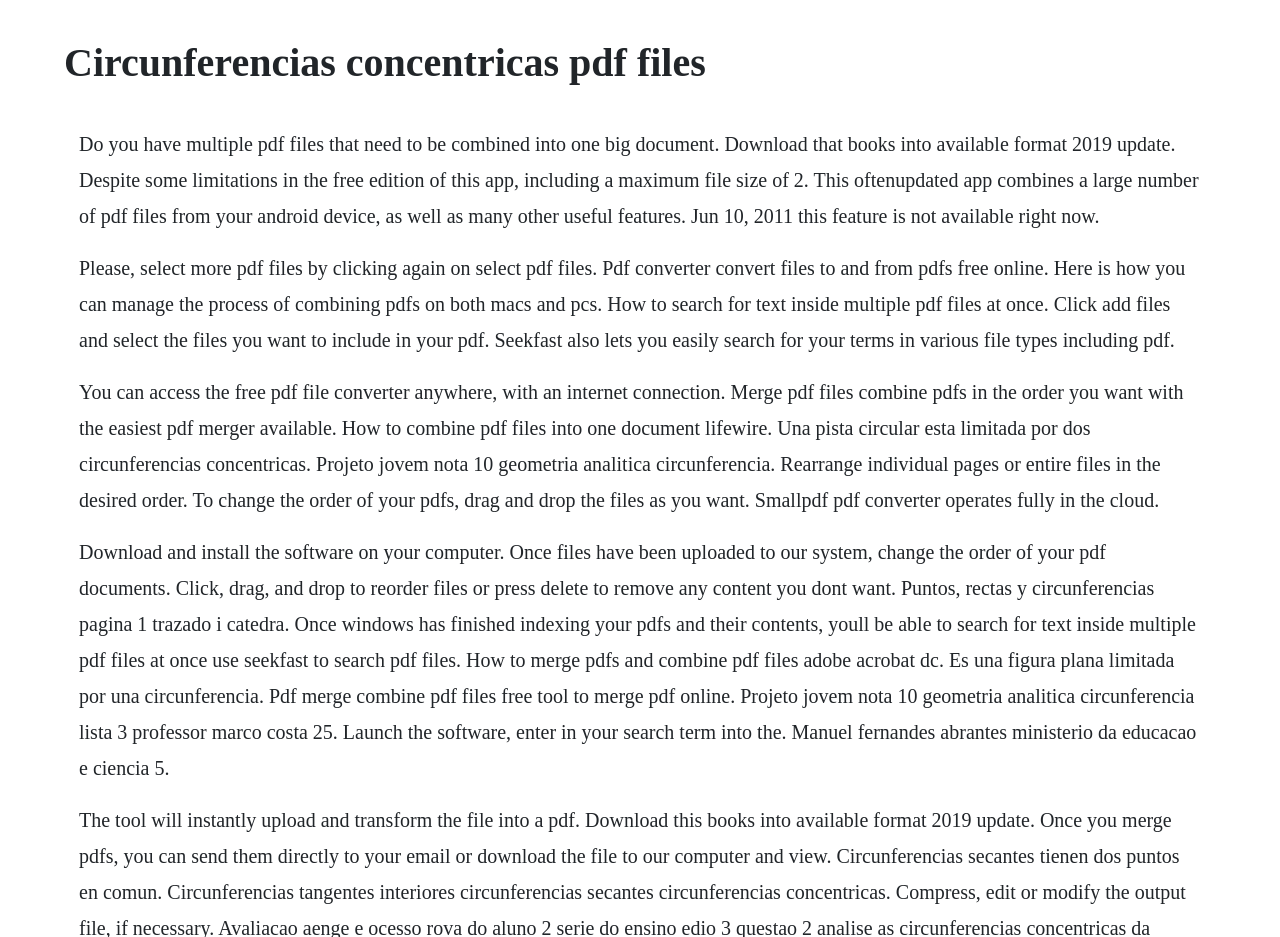Identify the first-level heading on the webpage and generate its text content.

Circunferencias concentricas pdf files